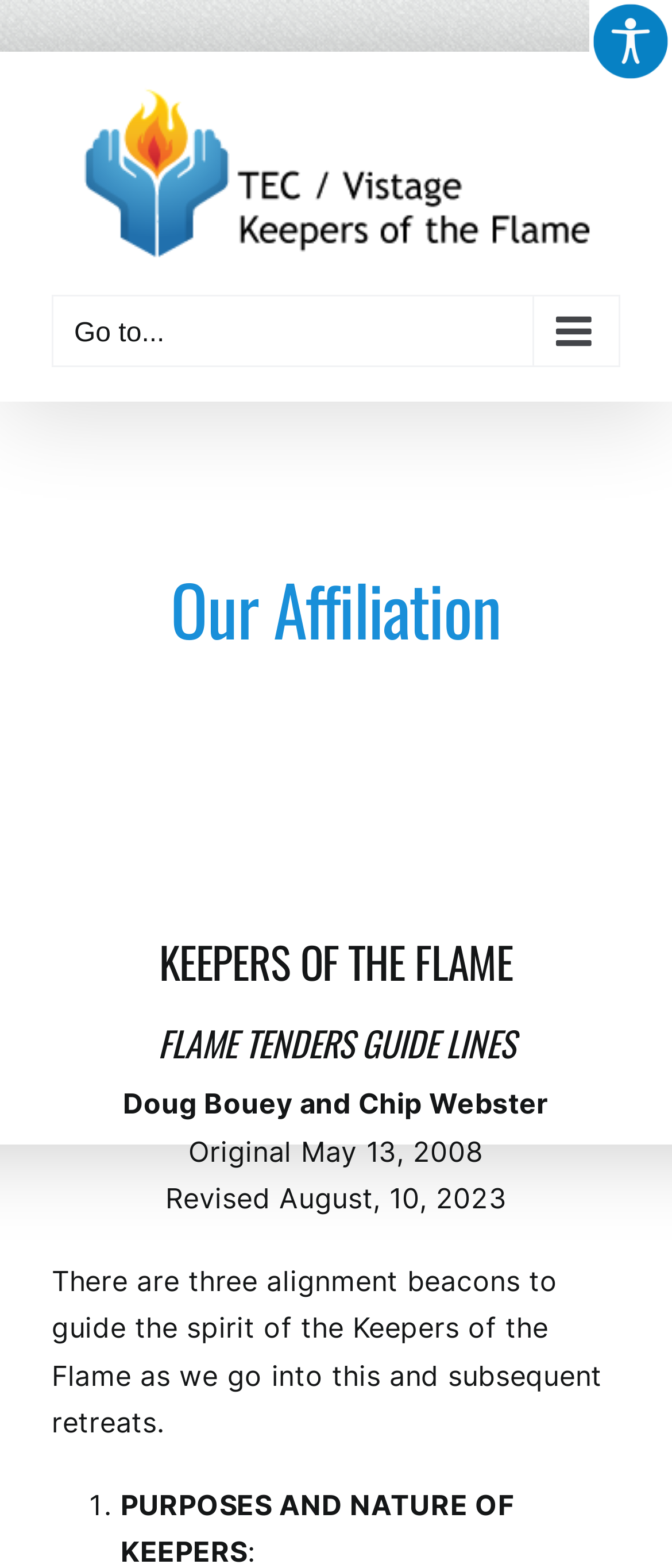From the element description Go to..., predict the bounding box coordinates of the UI element. The coordinates must be specified in the format (top-left x, top-left y, bottom-right x, bottom-right y) and should be within the 0 to 1 range.

[0.077, 0.188, 0.923, 0.234]